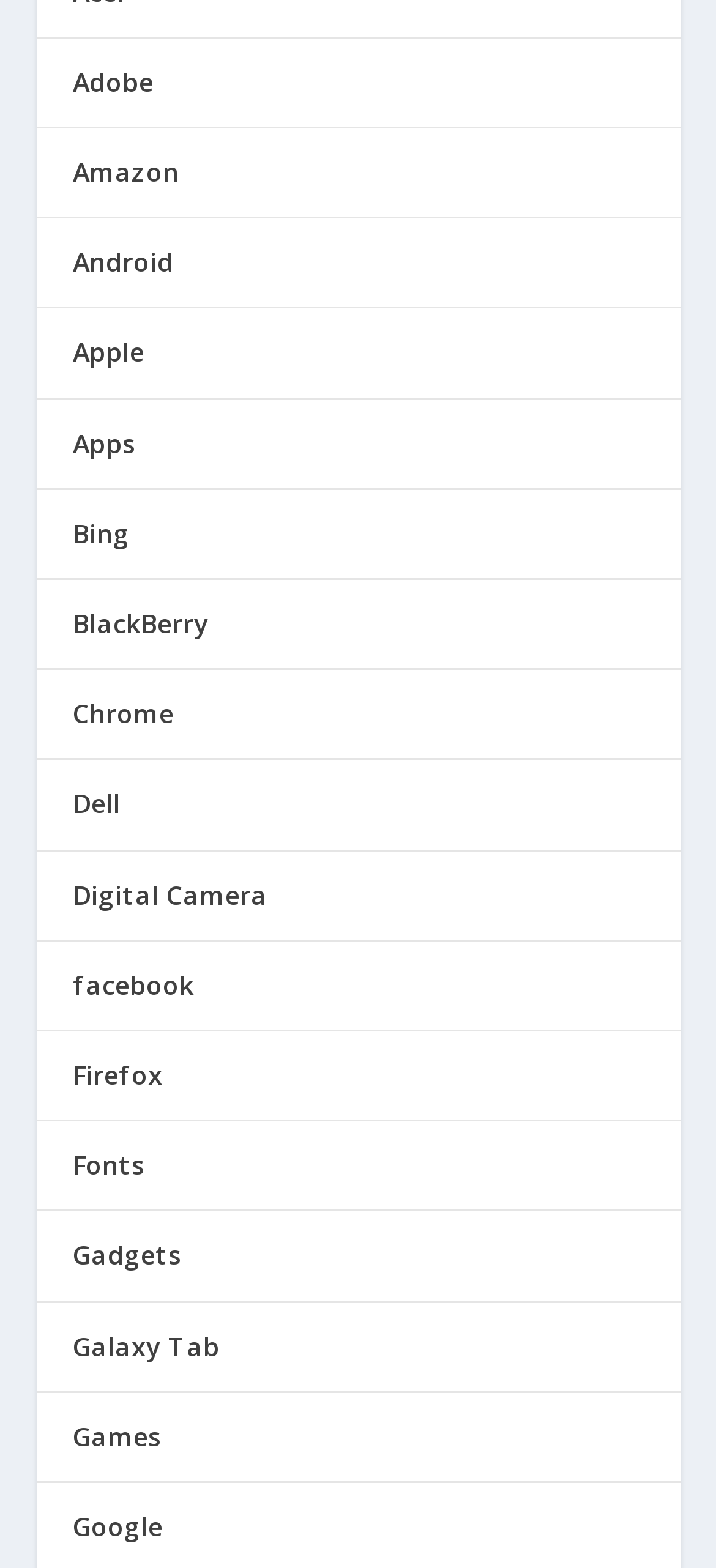Is there a link to Facebook on the webpage?
Answer briefly with a single word or phrase based on the image.

Yes